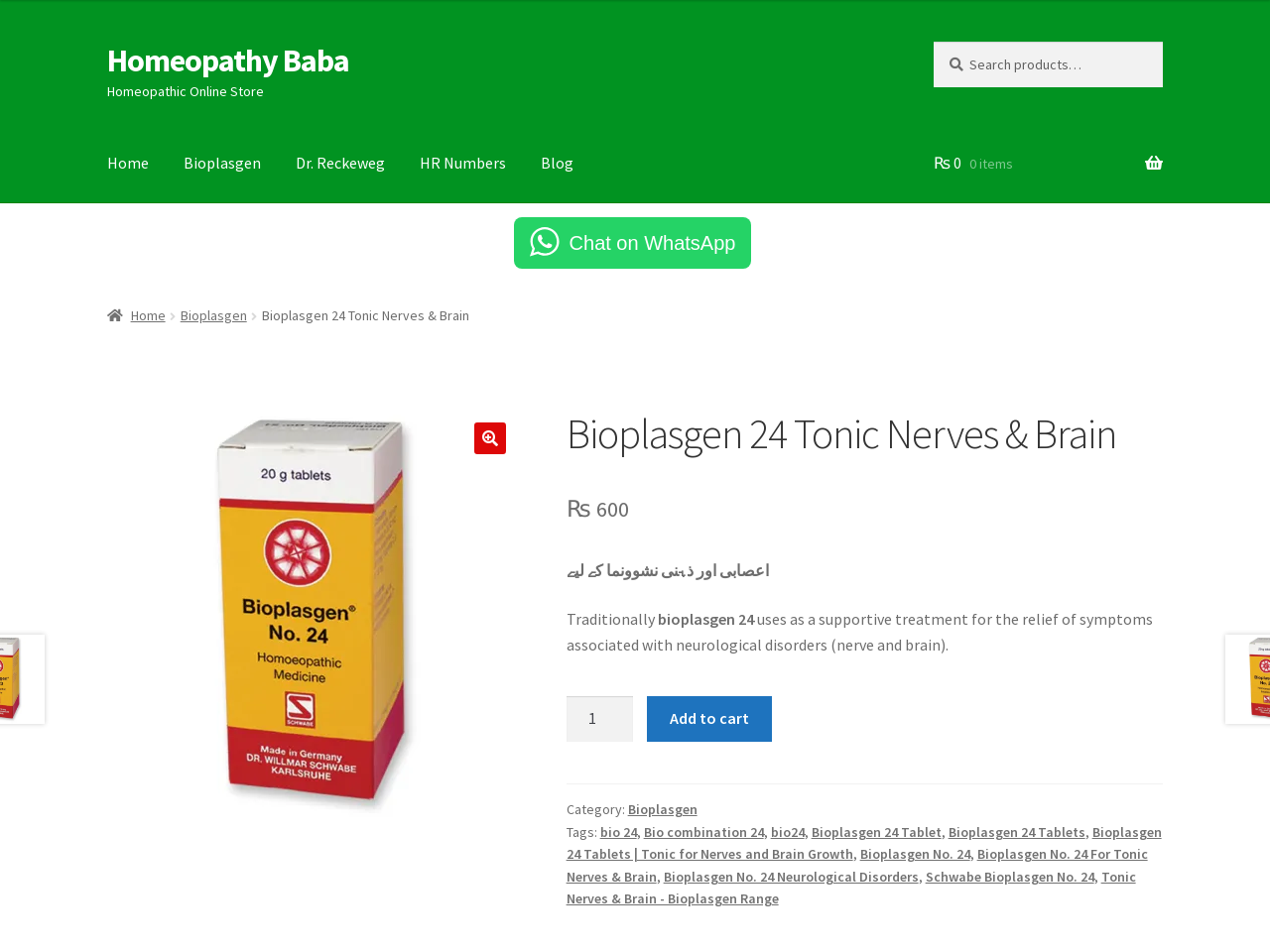Describe all the key features of the webpage in detail.

This webpage is about Bioplasgen 24 Tonic Nerves & Brain, a homeopathic product. At the top, there are two "Skip to" links, followed by a link to "Homeopathy Baba" and a static text "Homeopathic Online Store". A search bar is located on the top right, with a search button and a placeholder text "Search for:". 

Below the search bar, there is a primary navigation menu with links to "Home", "Bioplasgen", "Dr. Reckeweg", "HR Numbers", and "Blog". On the top right, there is a link to a shopping cart with a price of ₹0 and 0 items.

The main content of the page starts with a WhatsApp chat link and a breadcrumbs navigation menu, which shows the current page's location as "Home > Bioplasgen > Bioplasgen 24 Tonic Nerves & Brain". 

Below the breadcrumbs, there is a large image of the product, Bioplasgen 24, with a heading "Bioplasgen 24 Tonic Nerves & Brain" and a price of ₹600. The product description is written in Urdu, which translates to "Traditionally bioplasgen 24 uses as a supportive treatment for the relief of symptoms associated with neurological disorders (nerve and brain)".

Under the product description, there is a quantity selector and an "Add to cart" button. The product's category and tags are listed below, with links to related products and categories. There are several links to other related products and categories, including "Bioplasgen", "Bio combination 24", "Bioplasgen 24 Tablet", and more.